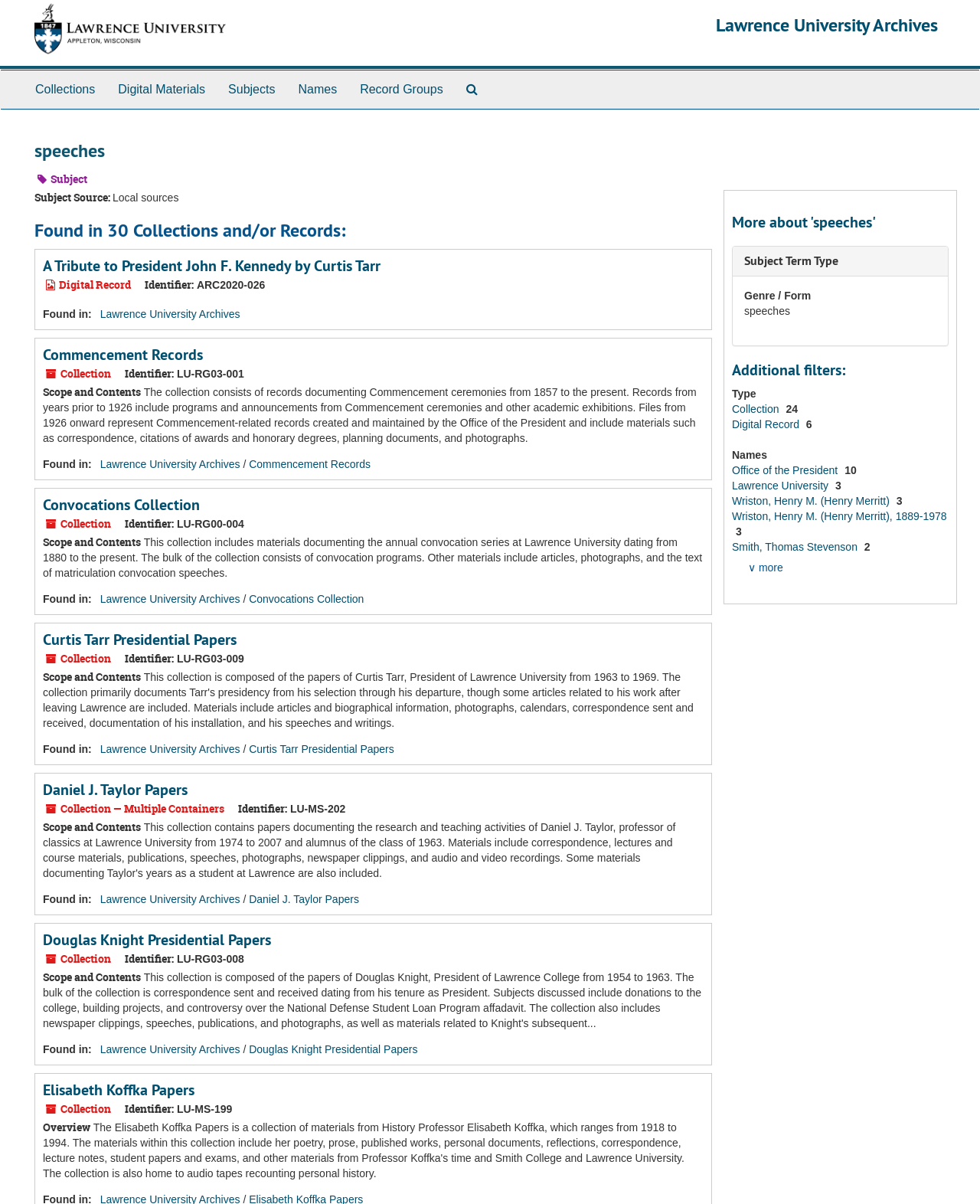Write a detailed summary of the webpage, including text, images, and layout.

The webpage is about the Lawrence University Archives, with a focus on speeches. At the top, there is a heading "Lawrence University Archives" followed by a link to the same. Below this, there is a navigation menu with links to "Collections", "Digital Materials", "Subjects", "Names", "Record Groups", and "Search The Archives".

The main content of the page is divided into sections, each with a heading and descriptive text. The first section is titled "speeches" and has a subheading "Found in 30 Collections and/or Records:". Below this, there are multiple sections, each with a heading, descriptive text, and links to related collections or records. These sections include "A Tribute to President John F. Kennedy by Curtis Tarr", "Commencement Records", "Convocations Collection", "Curtis Tarr Presidential Papers", "Daniel J. Taylor Papers", "Douglas Knight Presidential Papers", and "Elisabeth Koffka Papers".

Each of these sections has a similar structure, with a heading, descriptive text, and links to related collections or records. The descriptive text provides information about the scope and contents of each collection or record. There are also links to the Lawrence University Archives and the specific collection or record being described.

The page has a total of 30 sections, each with a heading and descriptive text, and multiple links to related collections or records. The overall layout is organized and easy to navigate, with clear headings and concise text.